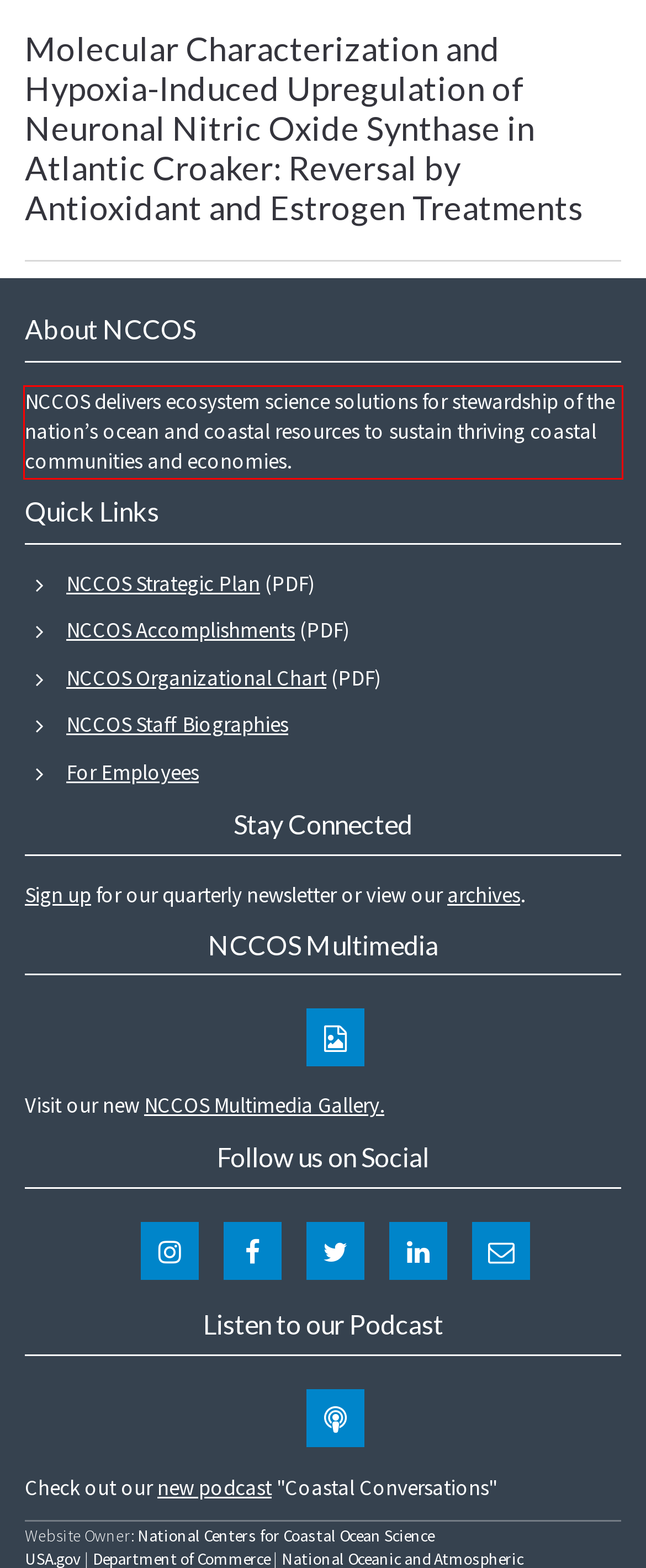Examine the screenshot of the webpage, locate the red bounding box, and generate the text contained within it.

NCCOS delivers ecosystem science solutions for stewardship of the nation’s ocean and coastal resources to sustain thriving coastal communities and economies.